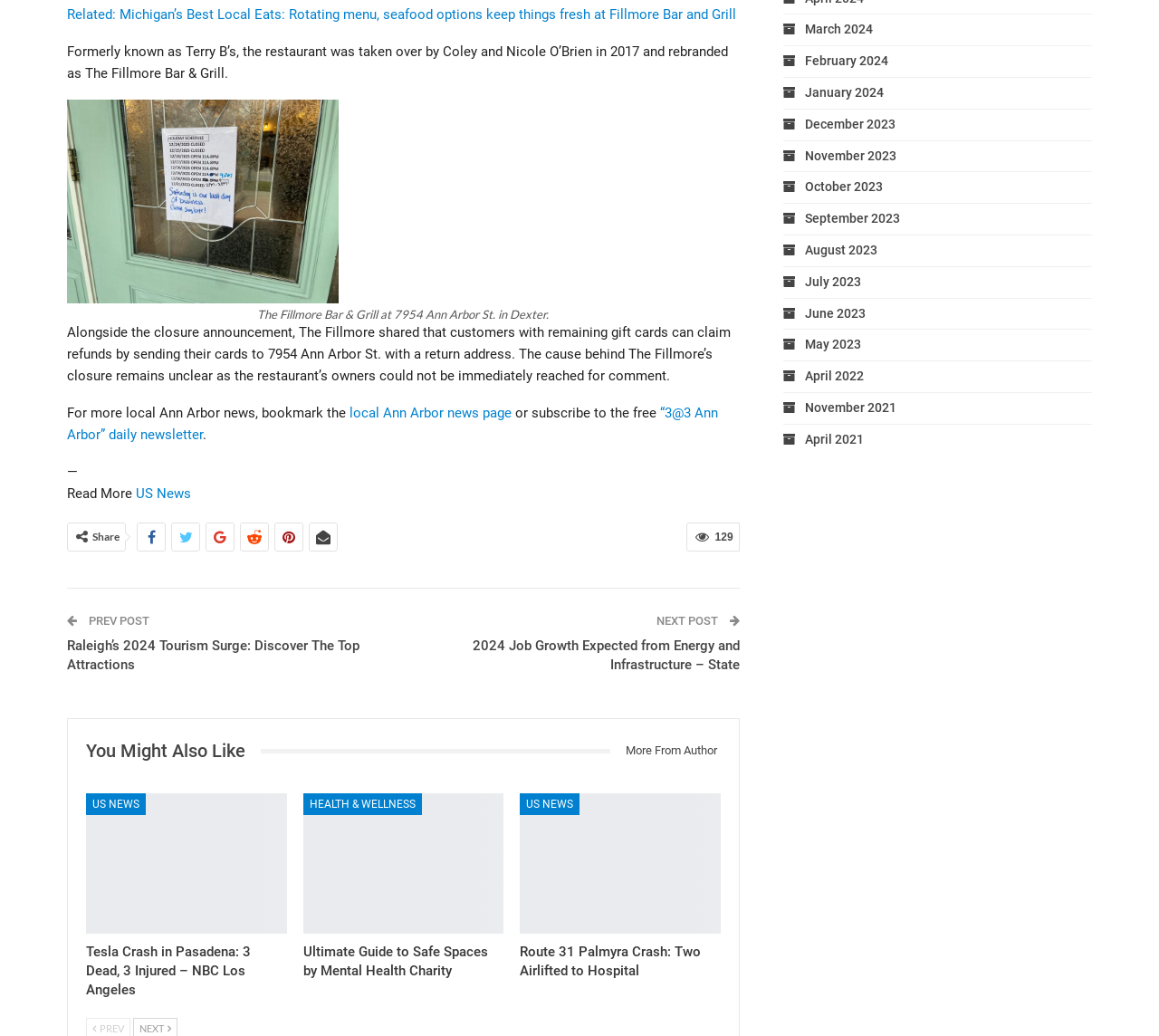Please provide a brief answer to the question using only one word or phrase: 
What is the name of the restaurant mentioned in the article?

The Fillmore Bar & Grill